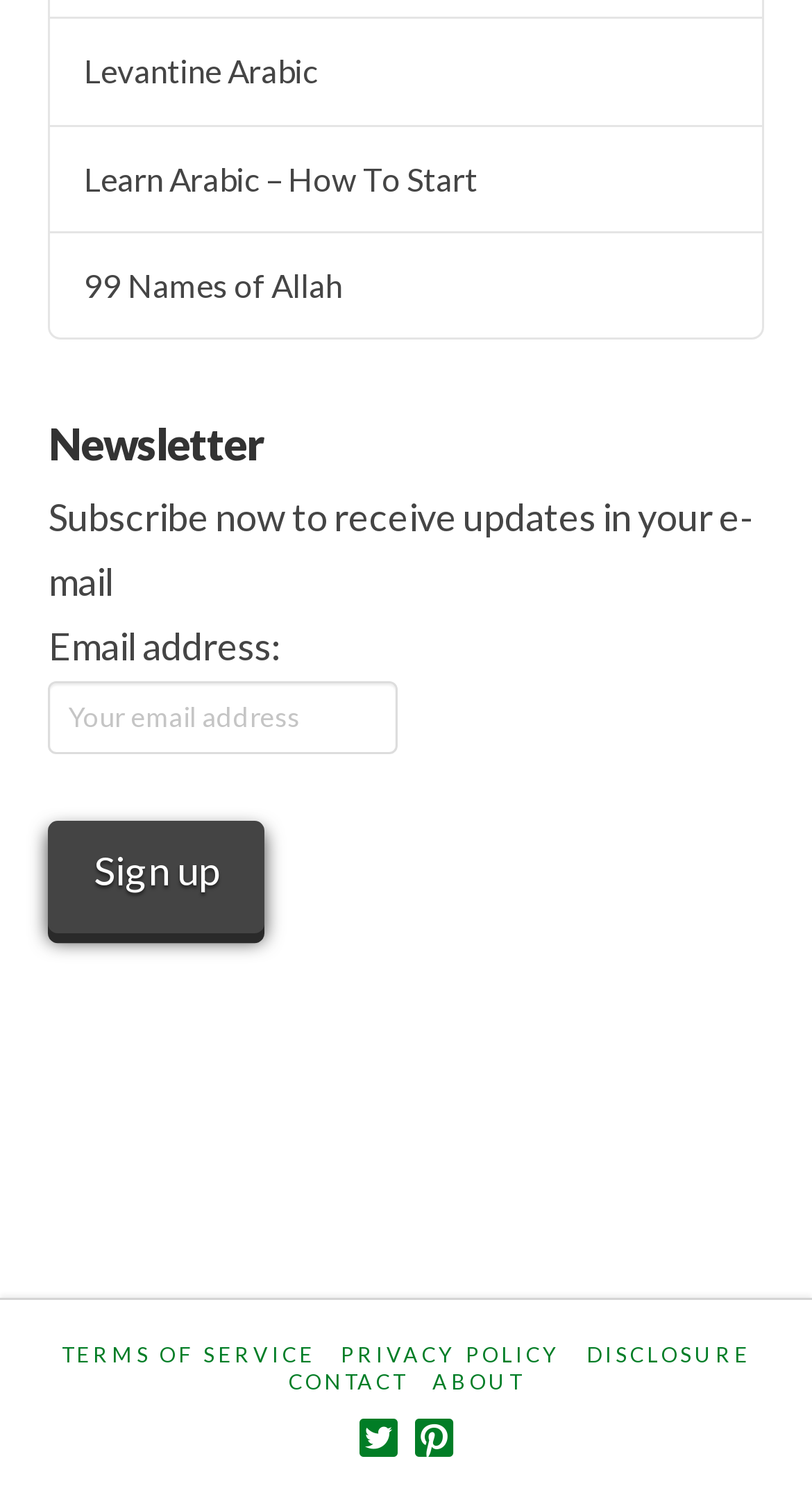Determine the bounding box coordinates of the clickable element necessary to fulfill the instruction: "Locate the closest Türkiye Card". Provide the coordinates as four float numbers within the 0 to 1 range, i.e., [left, top, right, bottom].

None